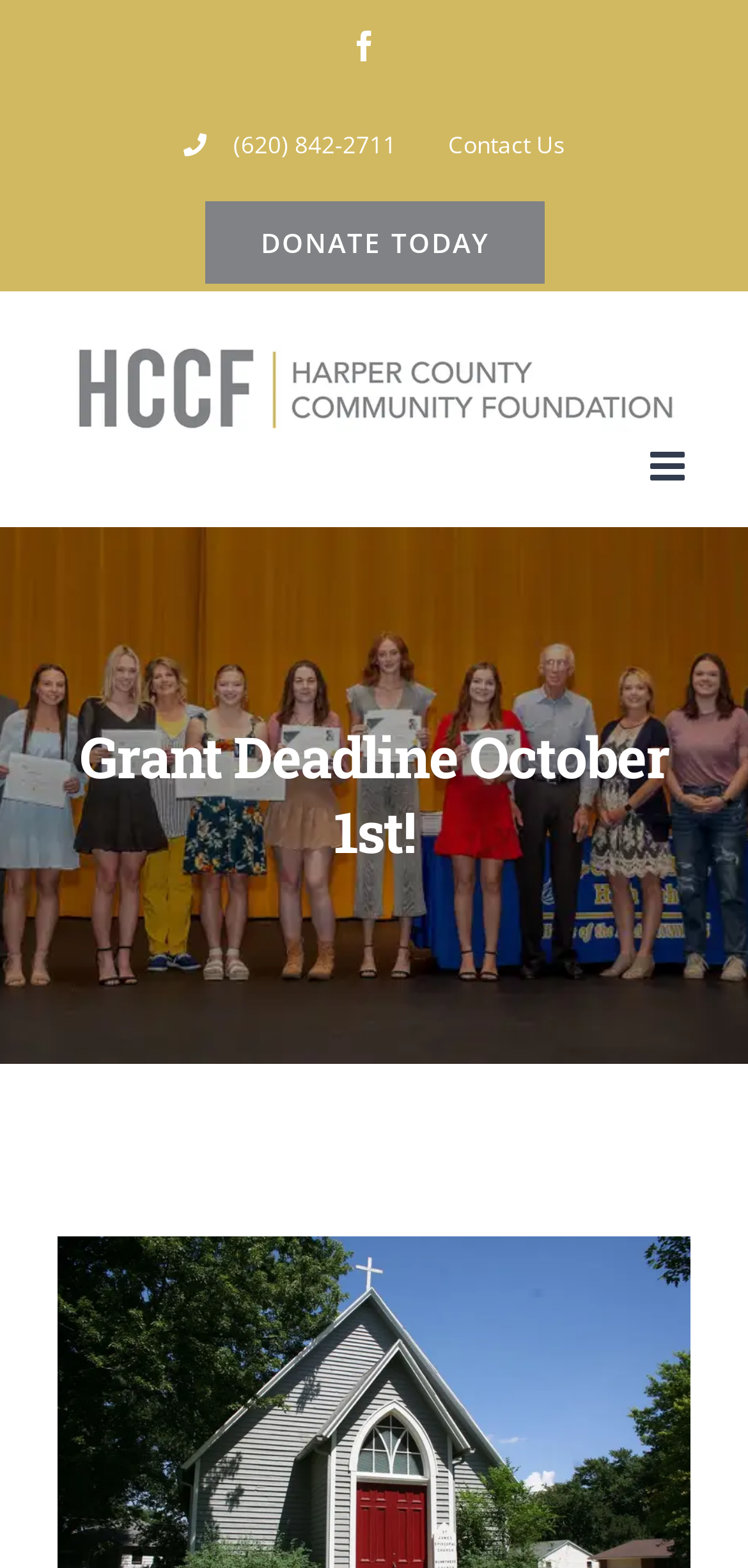Find and extract the text of the primary heading on the webpage.

Grant Deadline October 1st!